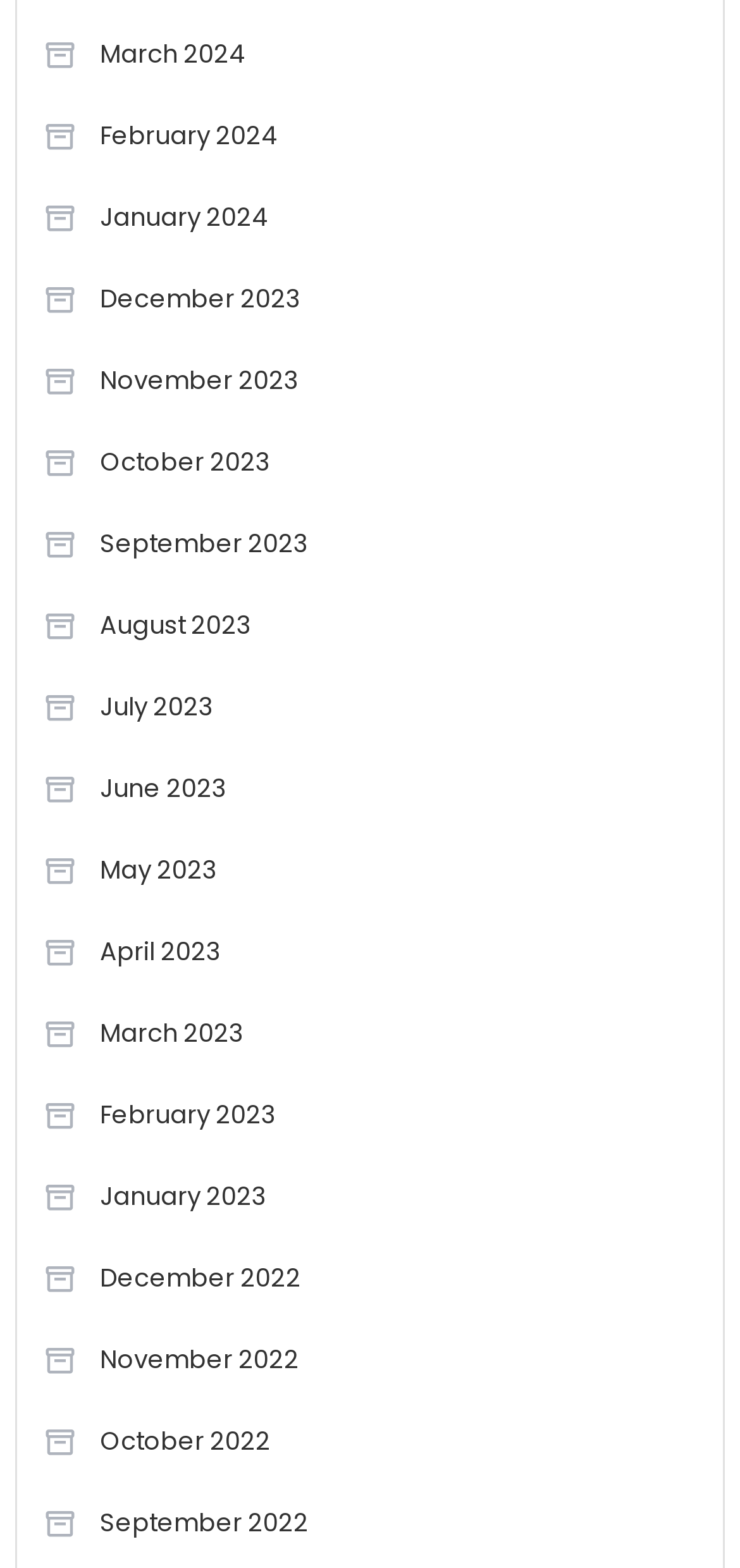Specify the bounding box coordinates of the element's area that should be clicked to execute the given instruction: "Go to February 2023". The coordinates should be four float numbers between 0 and 1, i.e., [left, top, right, bottom].

[0.058, 0.693, 0.374, 0.731]